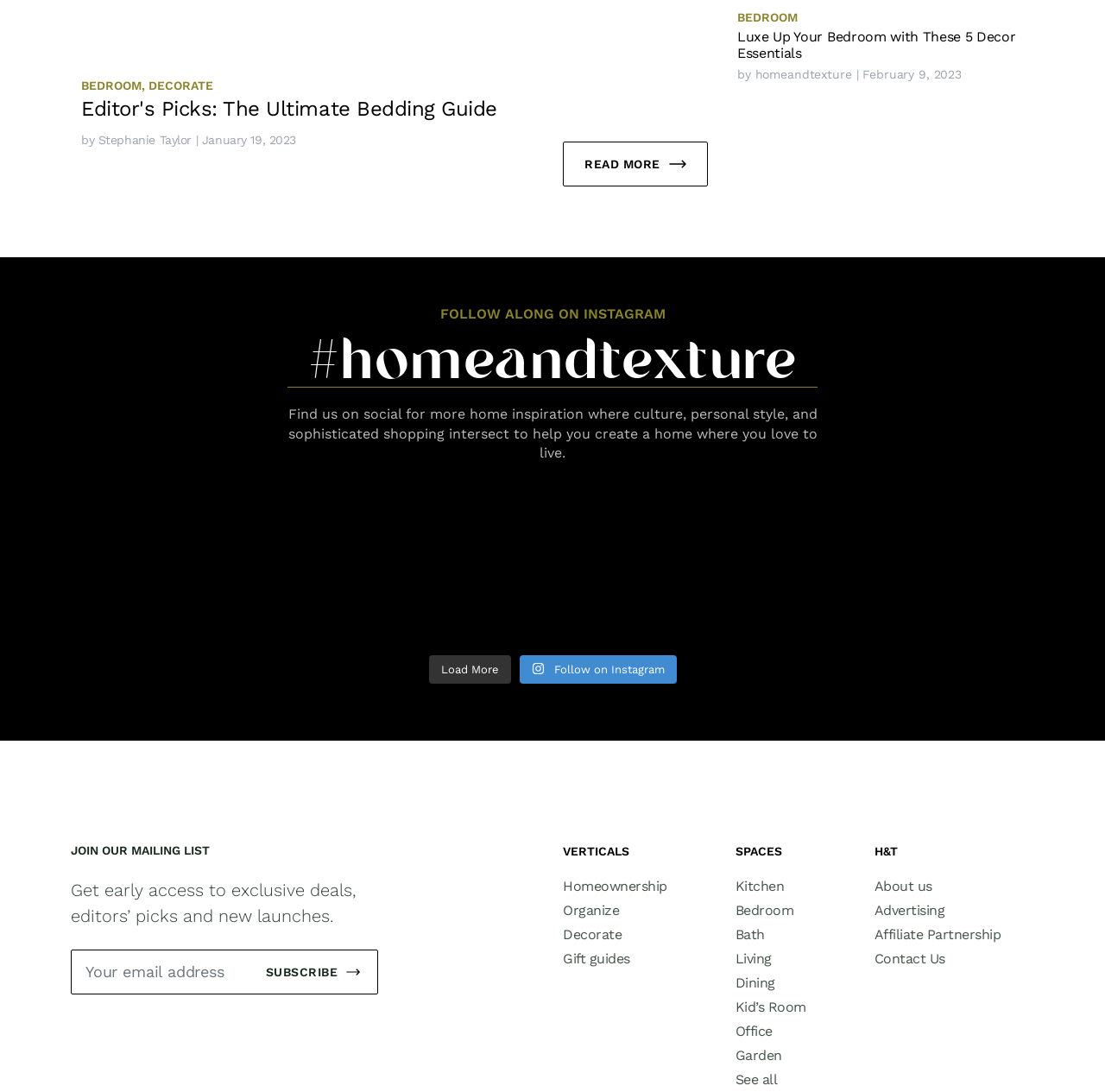Please answer the following question using a single word or phrase: 
How many links are there under the 'SPACES' heading?

8